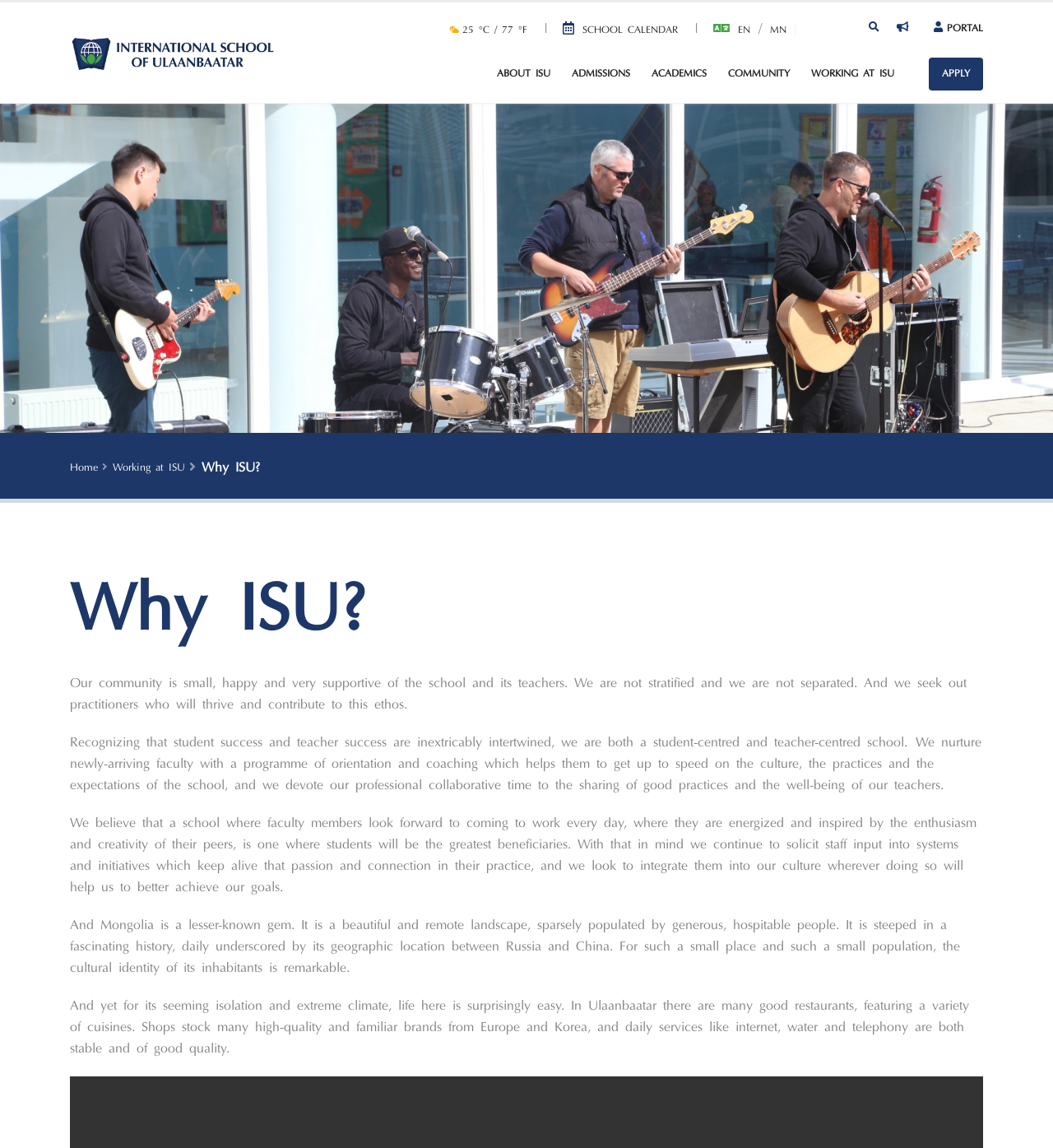Determine the bounding box coordinates for the area that needs to be clicked to fulfill this task: "Switch to Mongolian language". The coordinates must be given as four float numbers between 0 and 1, i.e., [left, top, right, bottom].

[0.723, 0.014, 0.755, 0.039]